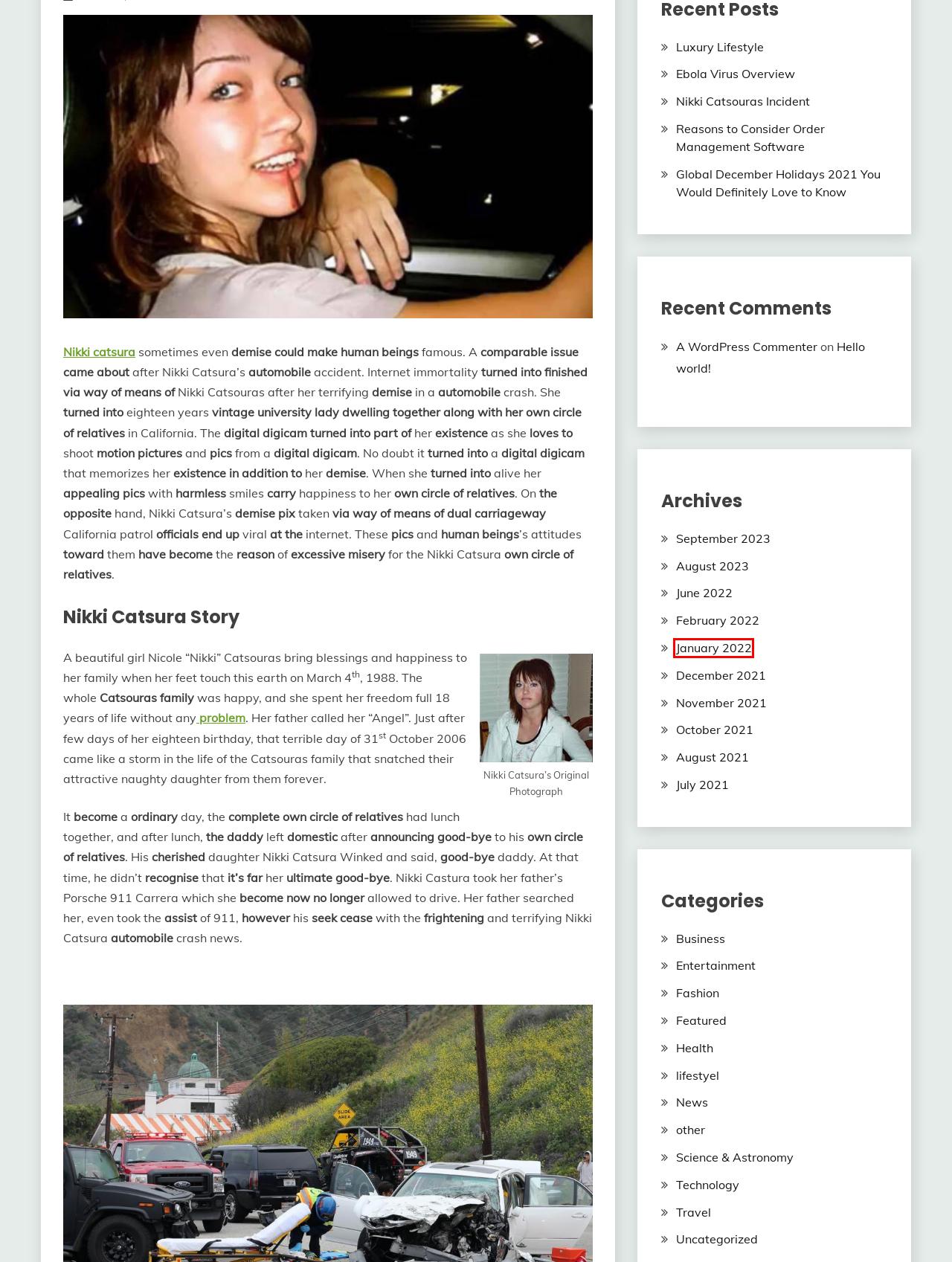Given a screenshot of a webpage with a red bounding box highlighting a UI element, determine which webpage description best matches the new webpage that appears after clicking the highlighted element. Here are the candidates:
A. Ebola Virus Overview - Business Stir
B. Blog Tool, Publishing Platform, and CMS – WordPress.org
C. January 2022 - Business Stir
D. Uncategorized Archives - Business Stir
E. Luxury Lifestyle - Business Stir
F. Global December Holidays 2021 You Would Definitely Love to Know - Business Stir
G. Featured Archives - Business Stir
H. August 2023 - Business Stir

C